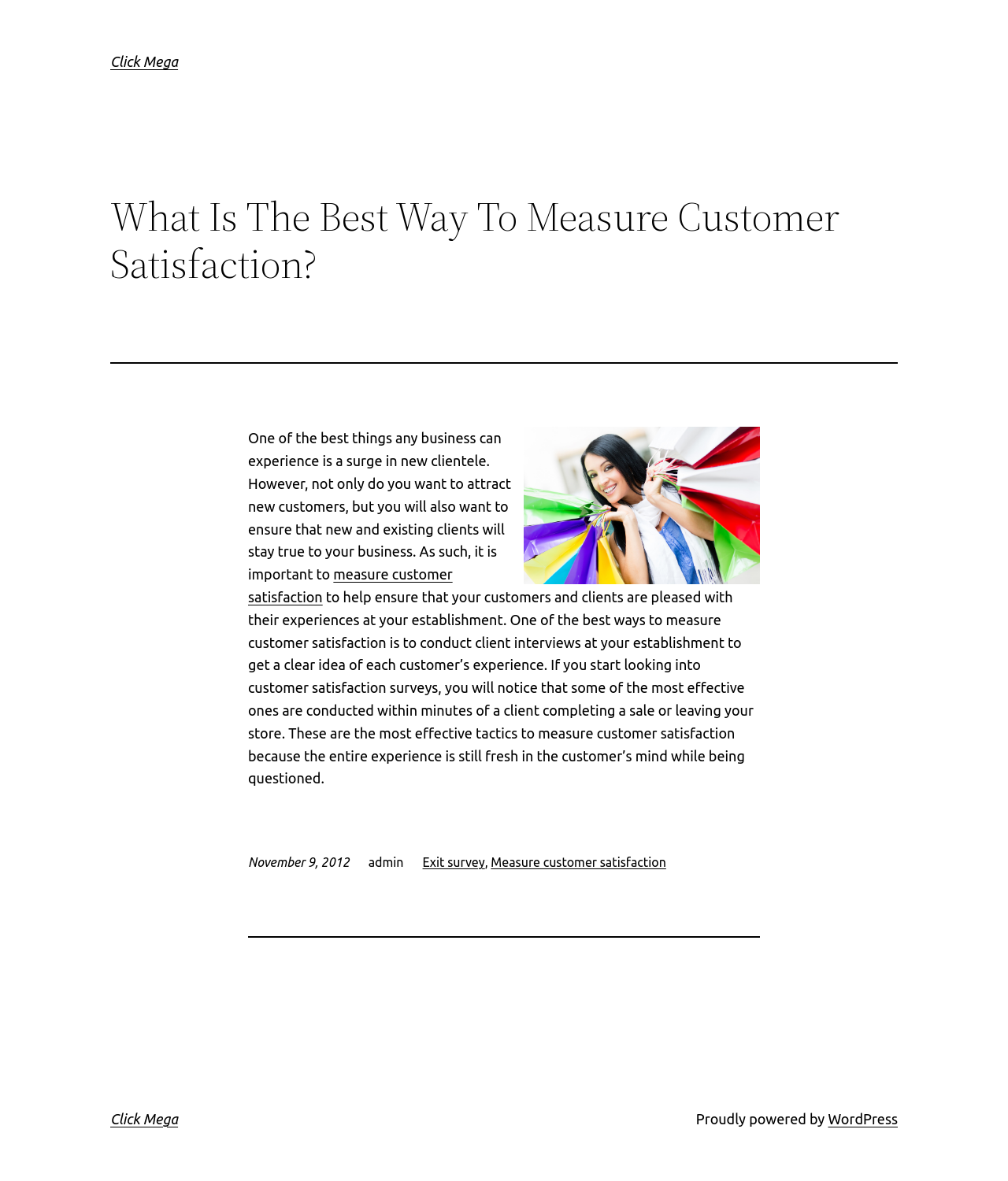Carefully examine the image and provide an in-depth answer to the question: Who is the author of the article?

The author of the article is credited as 'admin', which is indicated at the bottom of the webpage.